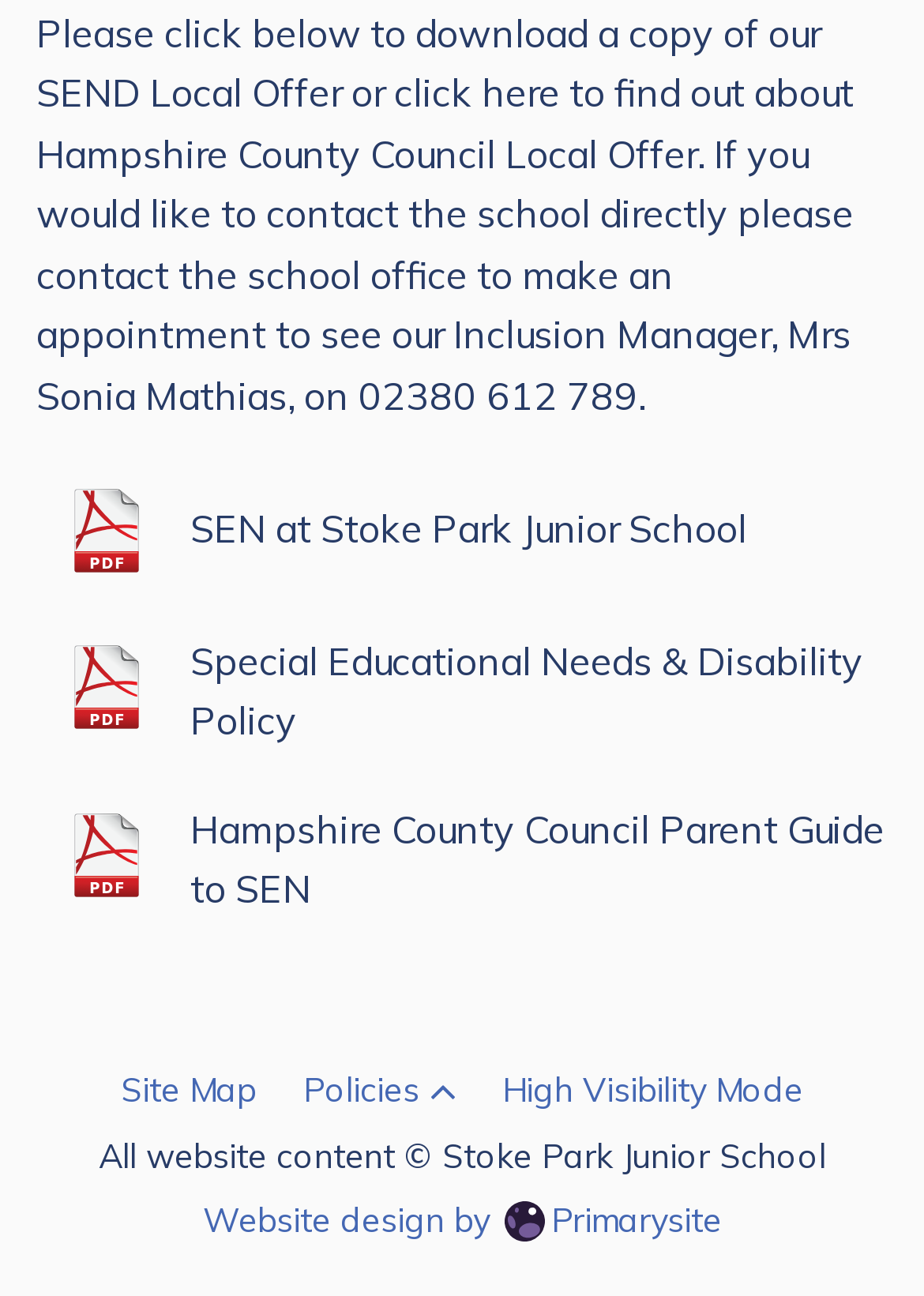Using the description: "Policies", determine the UI element's bounding box coordinates. Ensure the coordinates are in the format of four float numbers between 0 and 1, i.e., [left, top, right, bottom].

[0.328, 0.821, 0.492, 0.862]